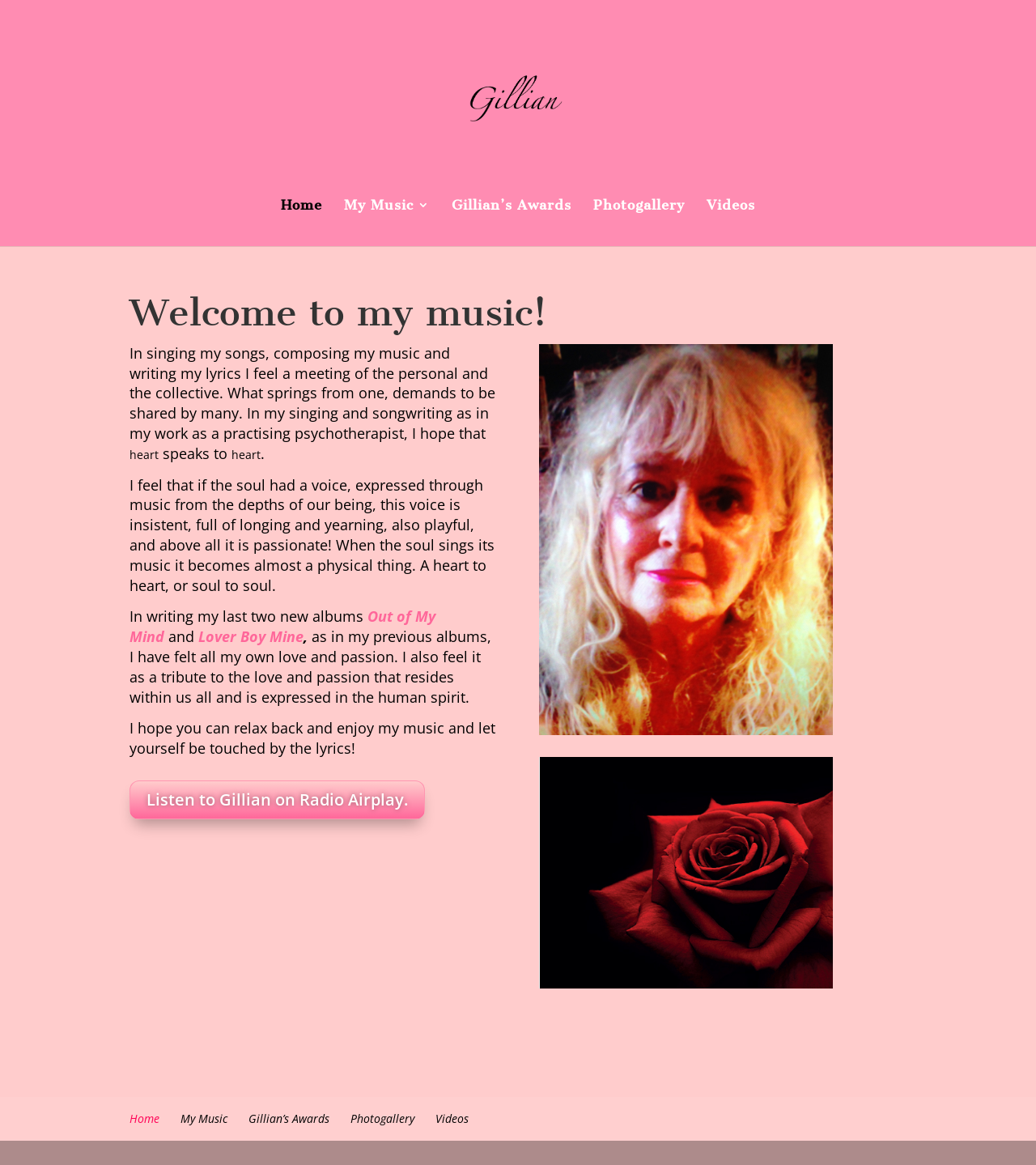Provide a brief response to the question below using a single word or phrase: 
How many navigation links are at the top of the webpage?

5